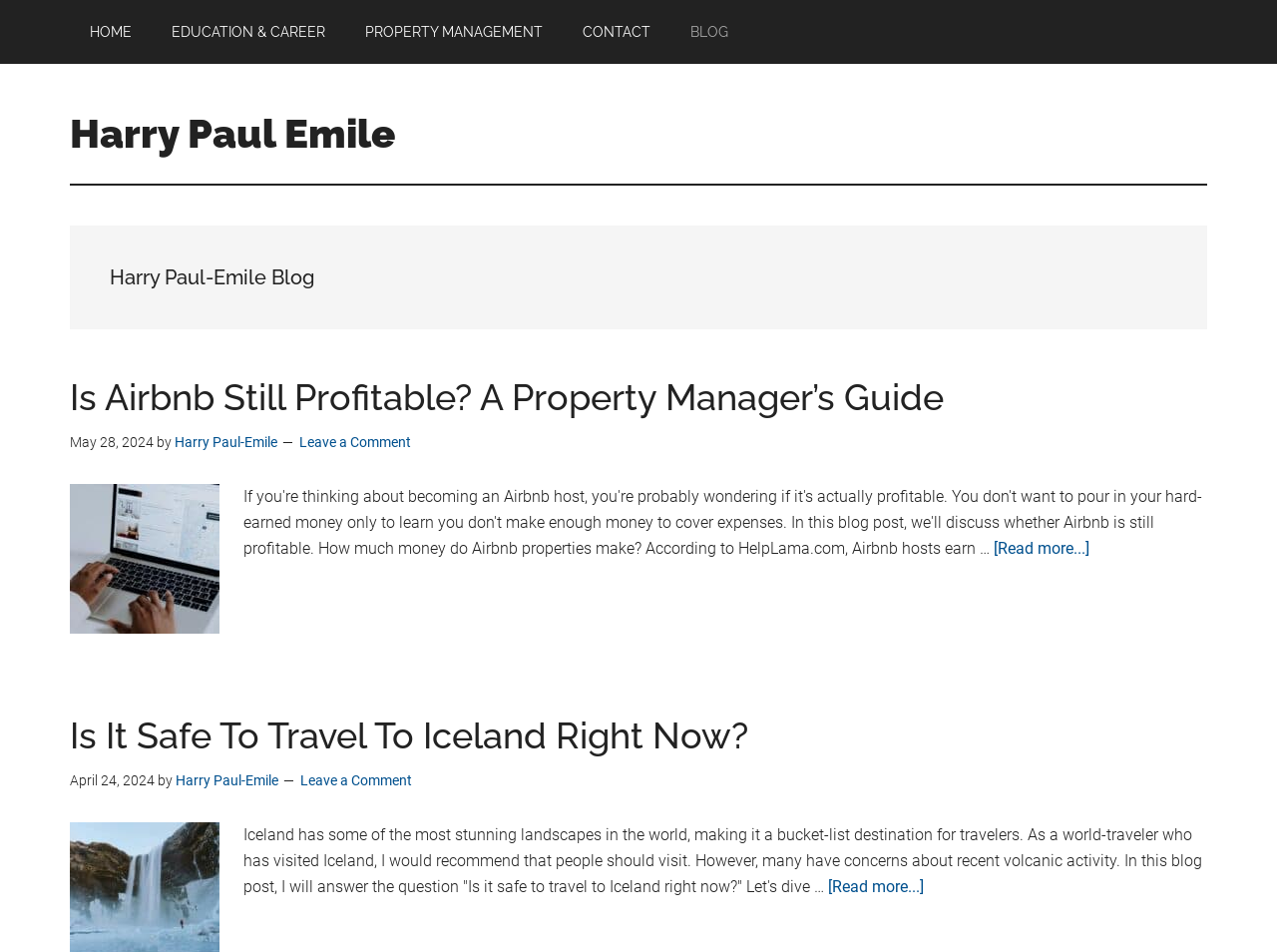Find the coordinates for the bounding box of the element with this description: "Education & Career".

[0.119, 0.0, 0.27, 0.067]